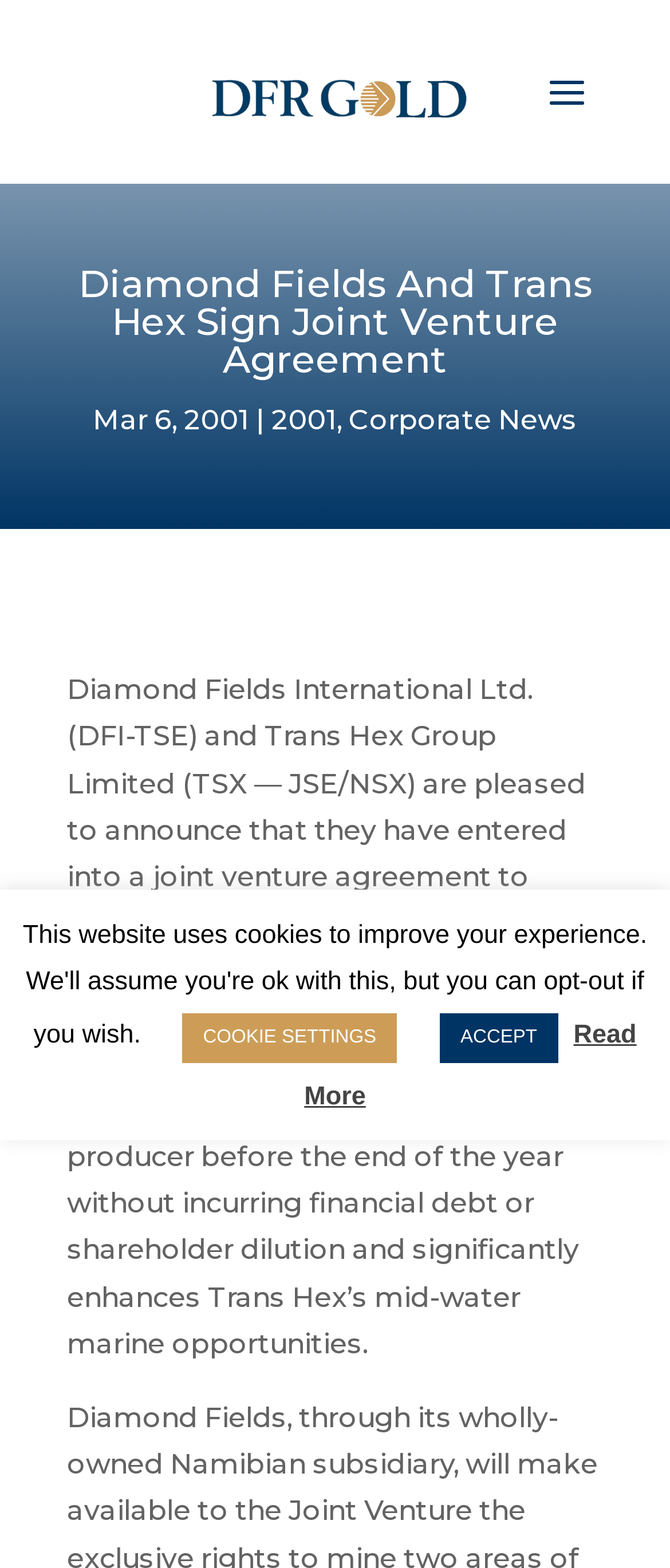Please analyze the image and give a detailed answer to the question:
What is the benefit of the joint venture for Diamond Fields?

I read the text element that describes the joint venture agreement and found that it will enable Diamond Fields to become a marine diamond producer without incurring financial debt or shareholder dilution.